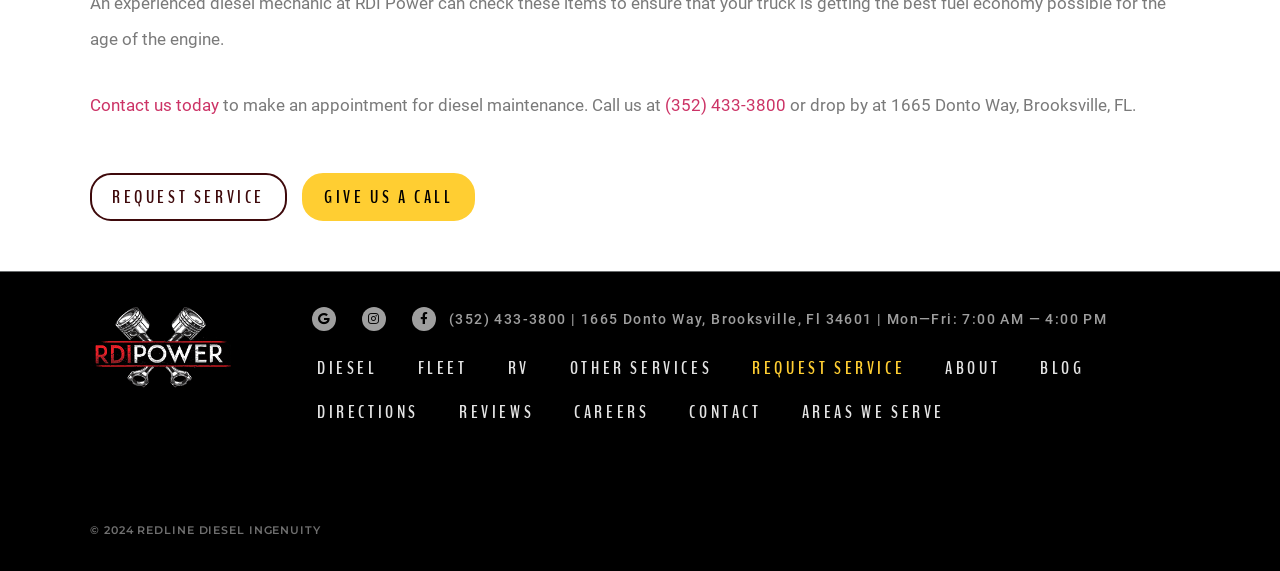Please indicate the bounding box coordinates for the clickable area to complete the following task: "Make a call to the provided phone number". The coordinates should be specified as four float numbers between 0 and 1, i.e., [left, top, right, bottom].

[0.52, 0.166, 0.614, 0.201]